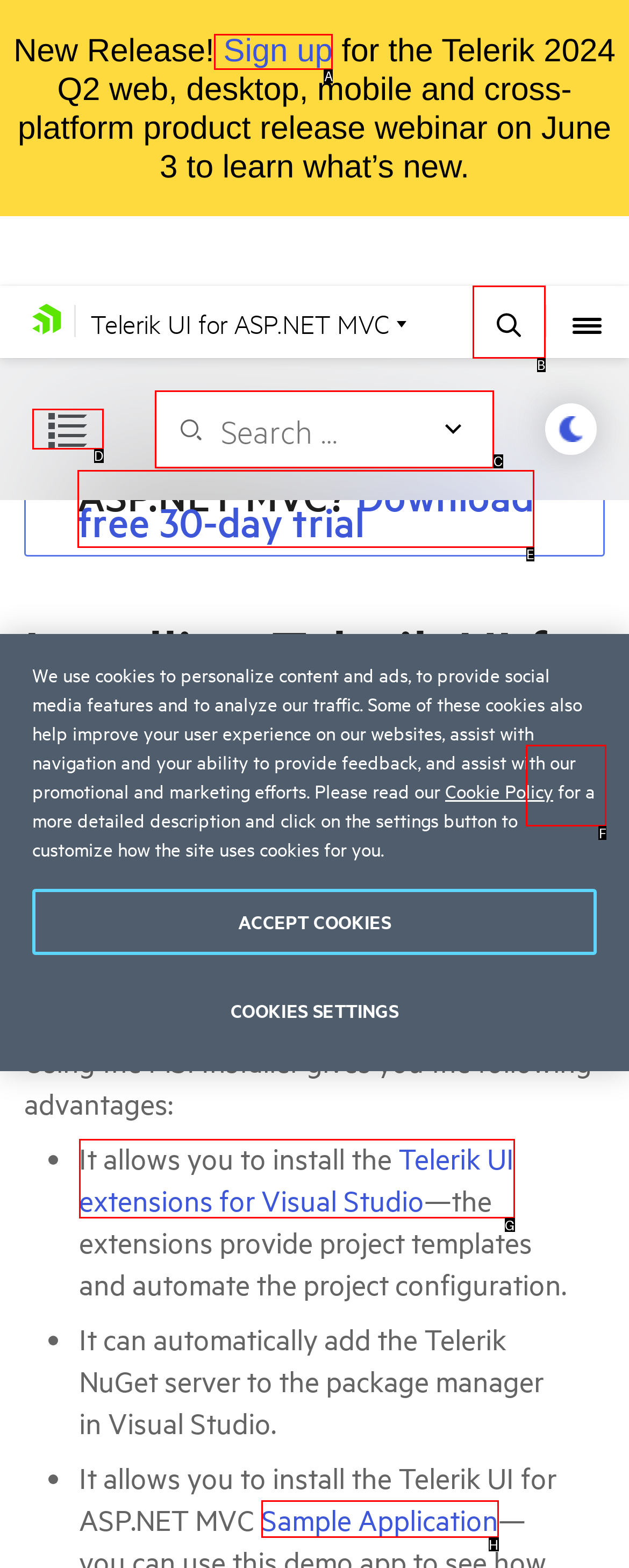Which option should I select to accomplish the task: Open the feedback form? Respond with the corresponding letter from the given choices.

F